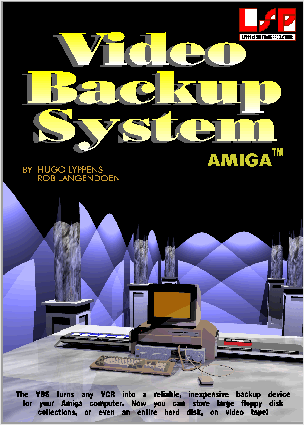How many authors are credited?
Based on the screenshot, give a detailed explanation to answer the question.

The names of the authors, Hugo Lypens and Rob Angenjoeden, are listed below the title, highlighting their contributions to the development of the Video Backup System software.